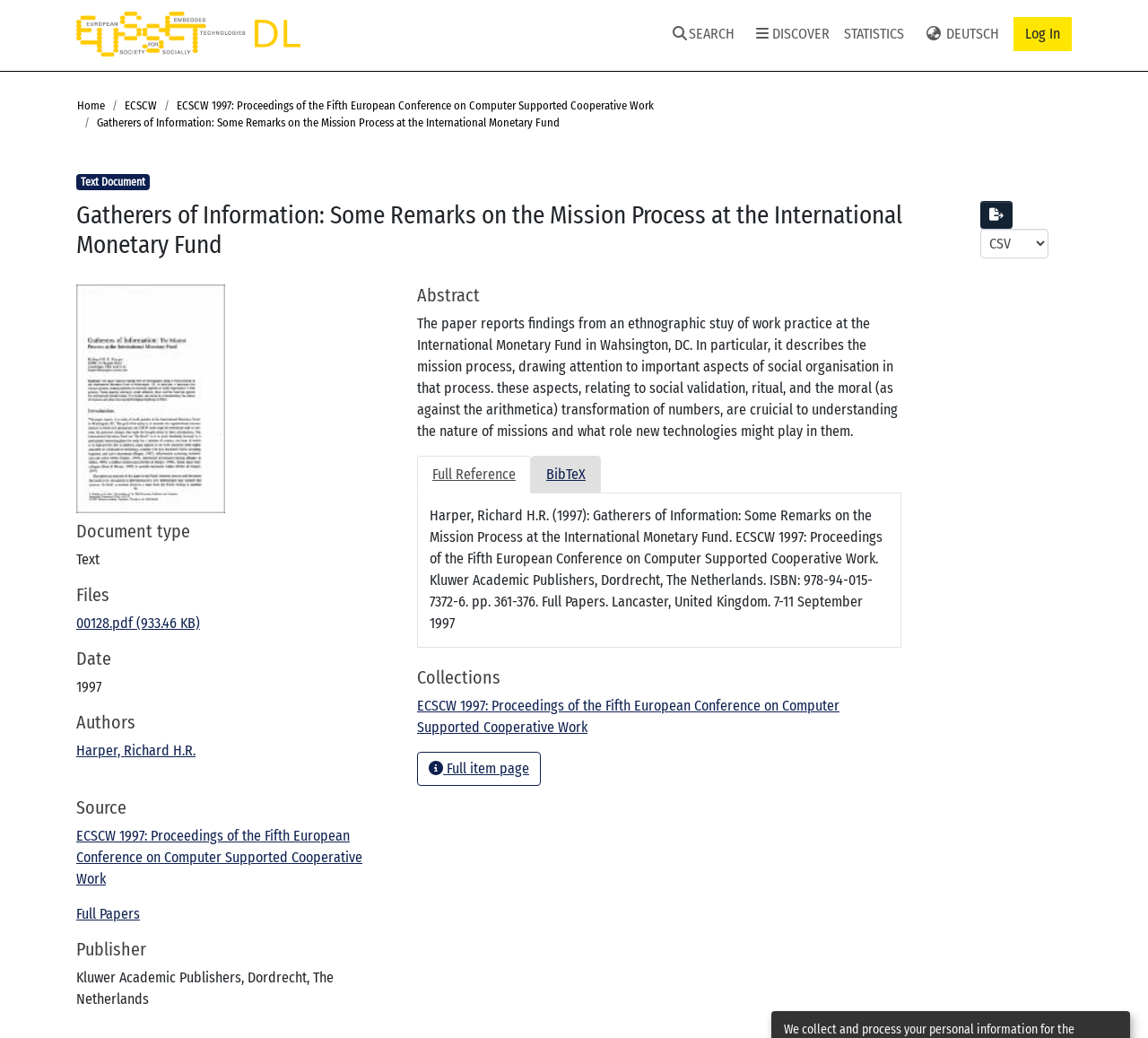Who is the author of the paper?
By examining the image, provide a one-word or phrase answer.

Harper, Richard H.R.